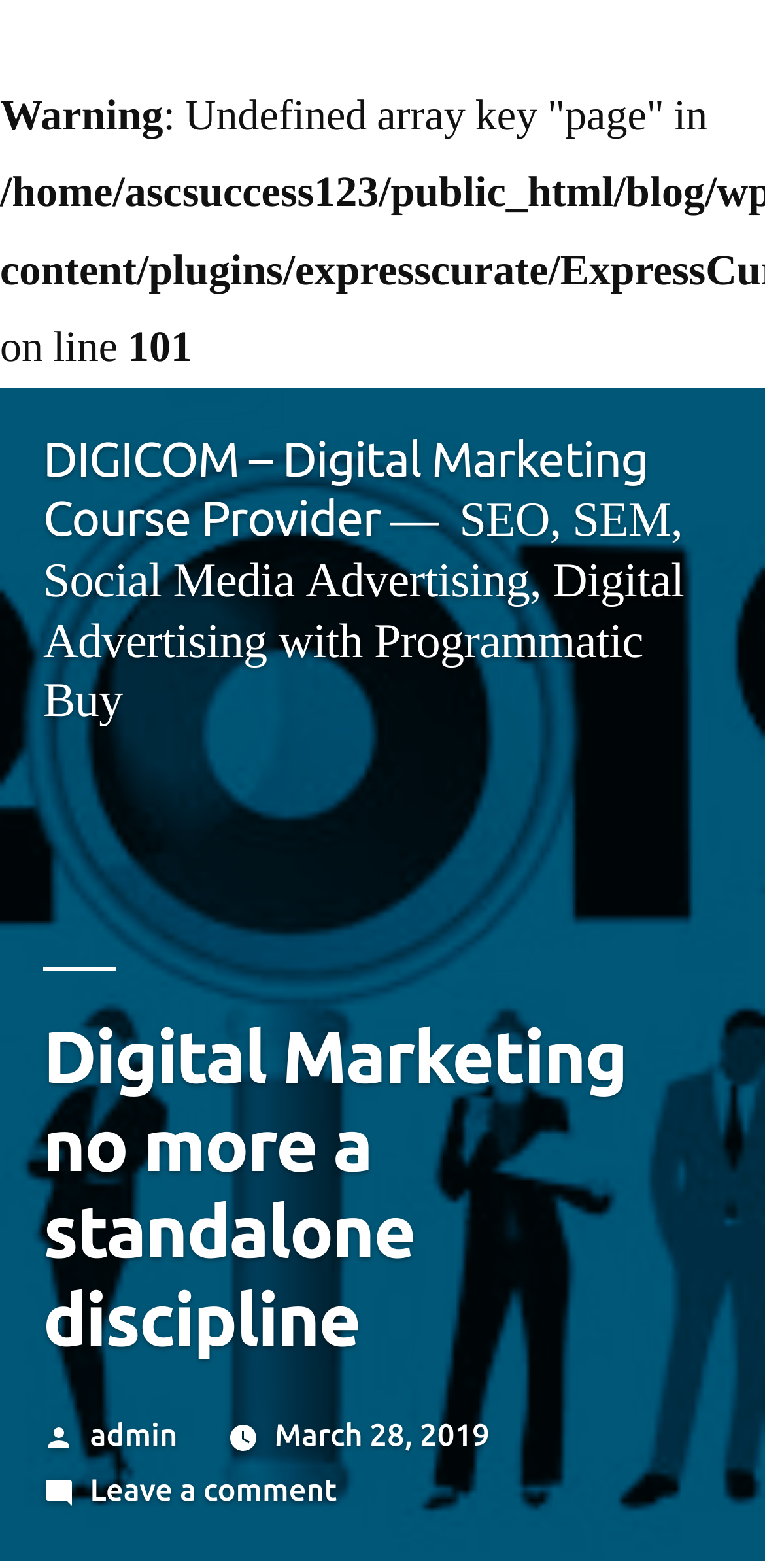Identify the coordinates of the bounding box for the element described below: "admin". Return the coordinates as four float numbers between 0 and 1: [left, top, right, bottom].

[0.117, 0.904, 0.232, 0.926]